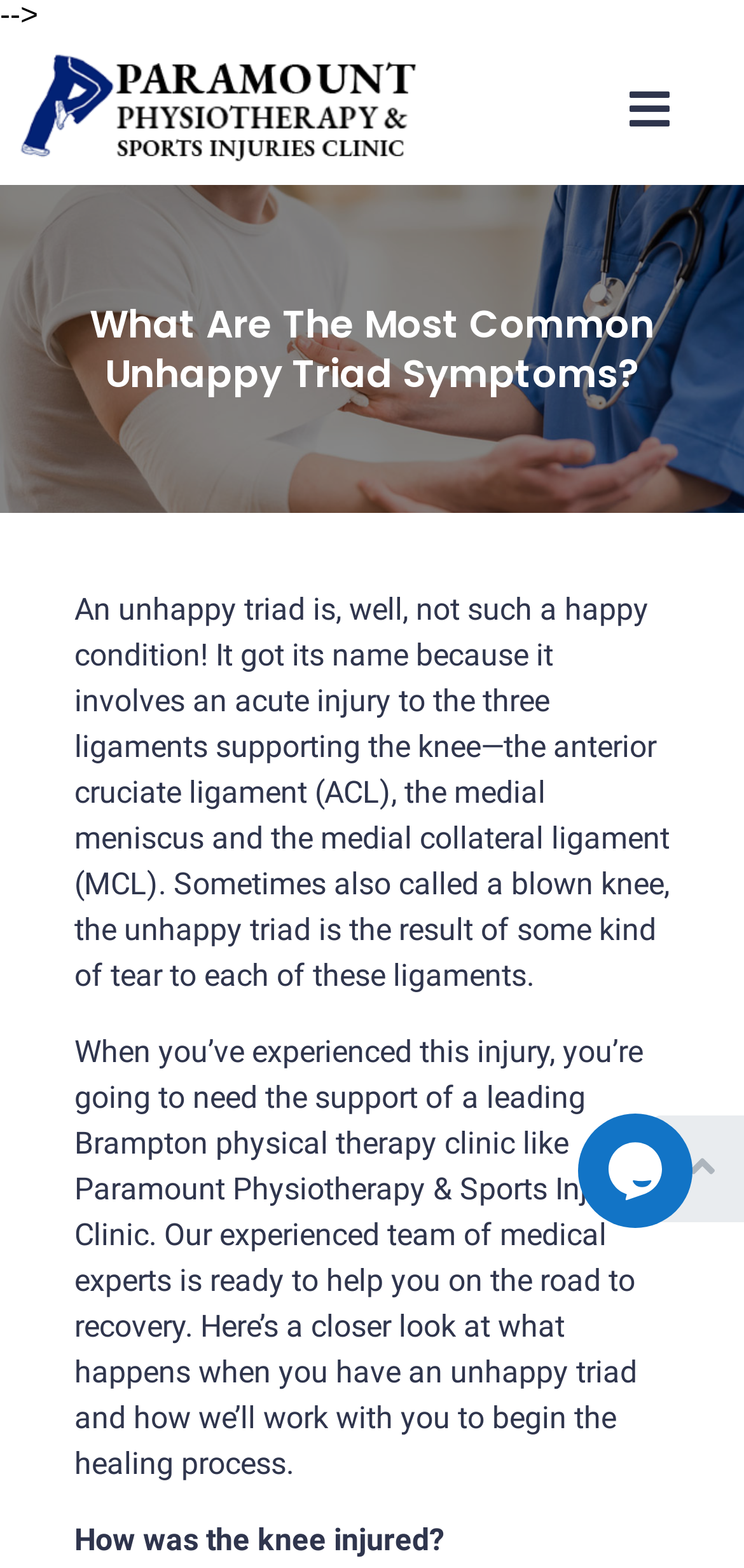What is the purpose of the unhappy triad injury?
Using the information presented in the image, please offer a detailed response to the question.

I looked at the text content of the static text elements that describe the unhappy triad injury, but I couldn't find any information about the purpose of the injury. The text content only explains what the unhappy triad is and its effects on the knee.